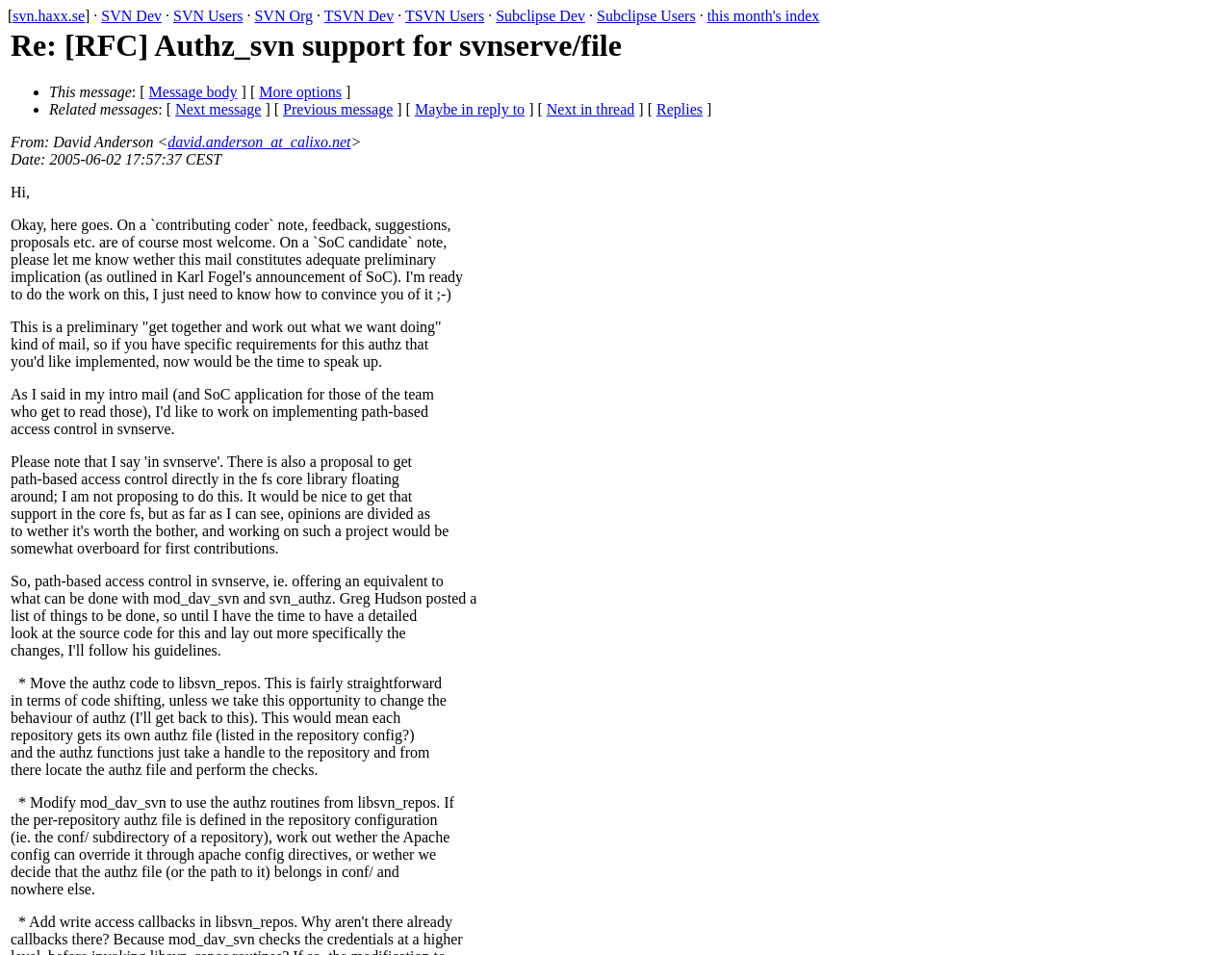Generate the text content of the main headline of the webpage.

Re: [RFC] Authz_svn support for svnserve/file